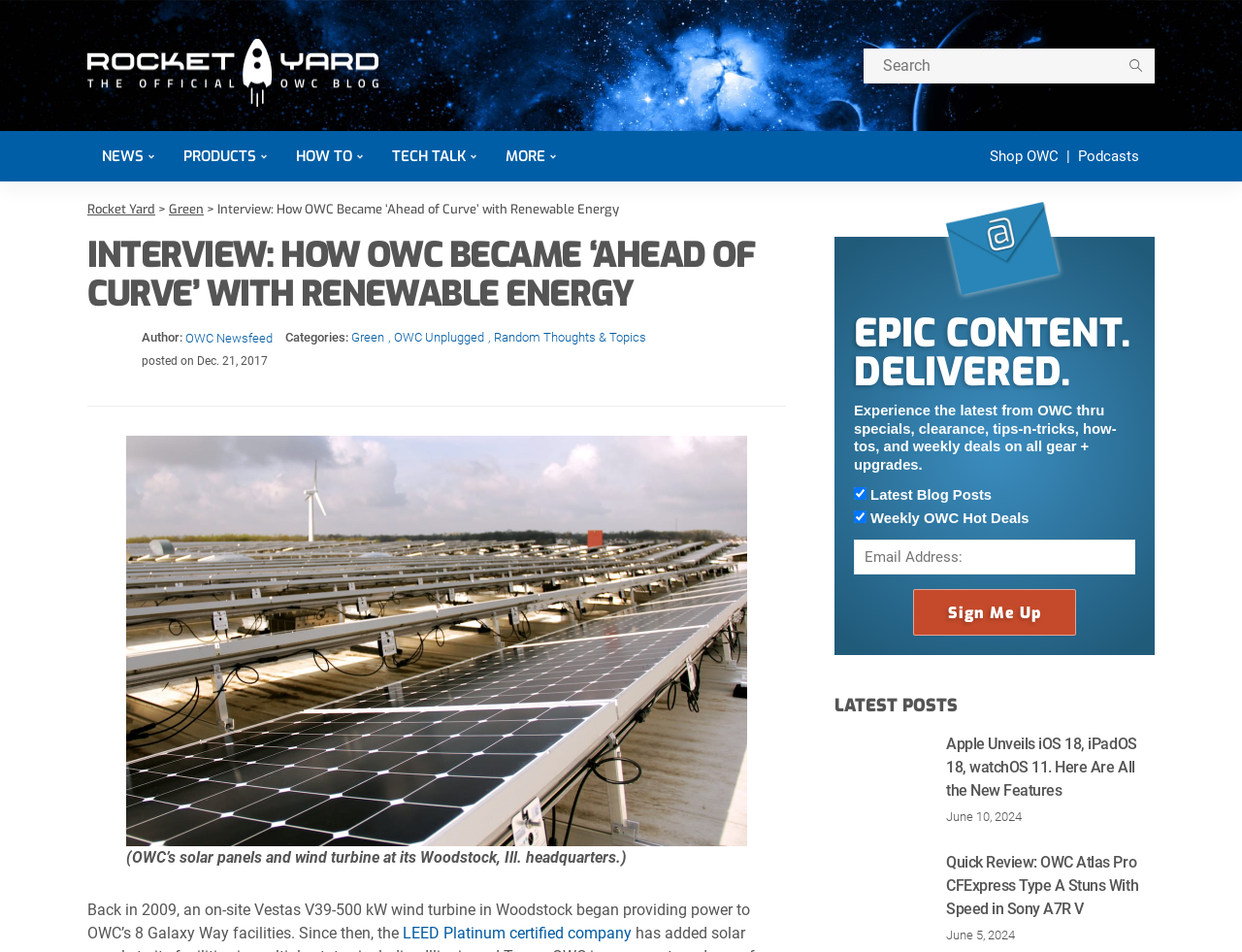Using the provided element description, identify the bounding box coordinates as (top-left x, top-left y, bottom-right x, bottom-right y). Ensure all values are between 0 and 1. Description: Rocket Yard

[0.07, 0.211, 0.125, 0.228]